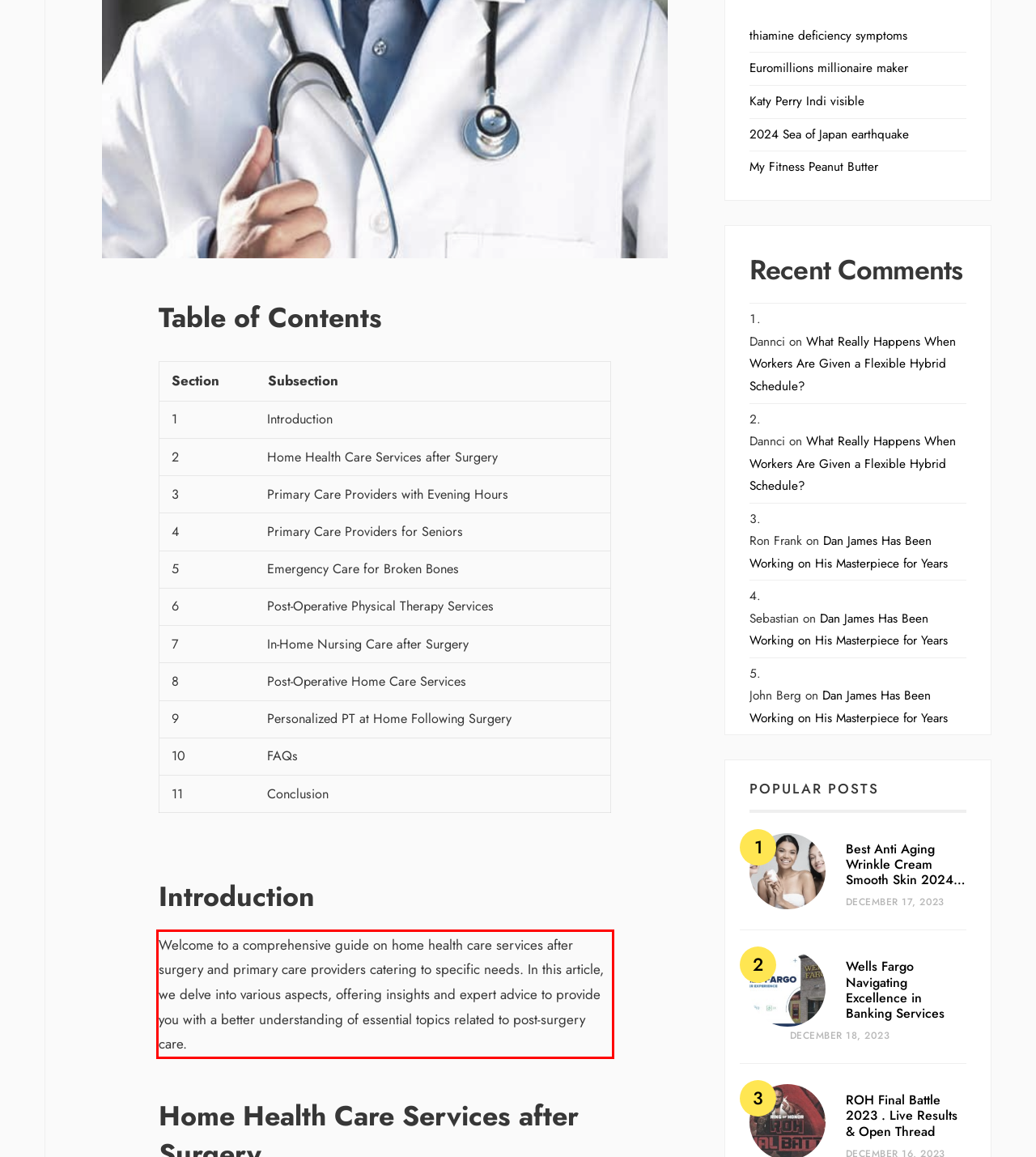In the screenshot of the webpage, find the red bounding box and perform OCR to obtain the text content restricted within this red bounding box.

Welcome to a comprehensive guide on home health care services after surgery and primary care providers catering to specific needs. In this article, we delve into various aspects, offering insights and expert advice to provide you with a better understanding of essential topics related to post-surgery care.